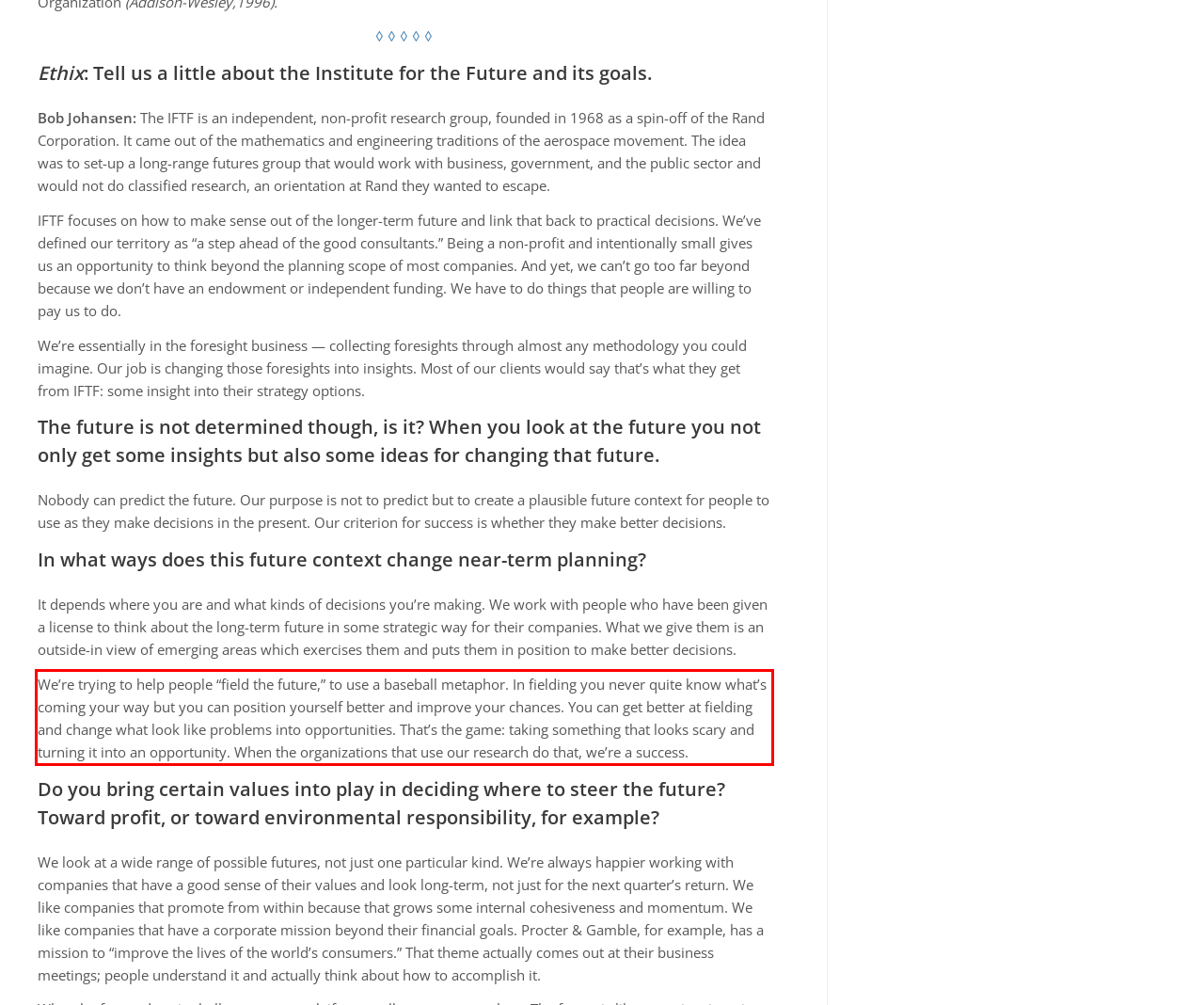Using the webpage screenshot, recognize and capture the text within the red bounding box.

We’re trying to help people “field the future,” to use a baseball metaphor. In fielding you never quite know what’s coming your way but you can position yourself better and improve your chances. You can get better at fielding and change what look like problems into opportunities. That’s the game: taking something that looks scary and turning it into an opportunity. When the organizations that use our research do that, we’re a success.